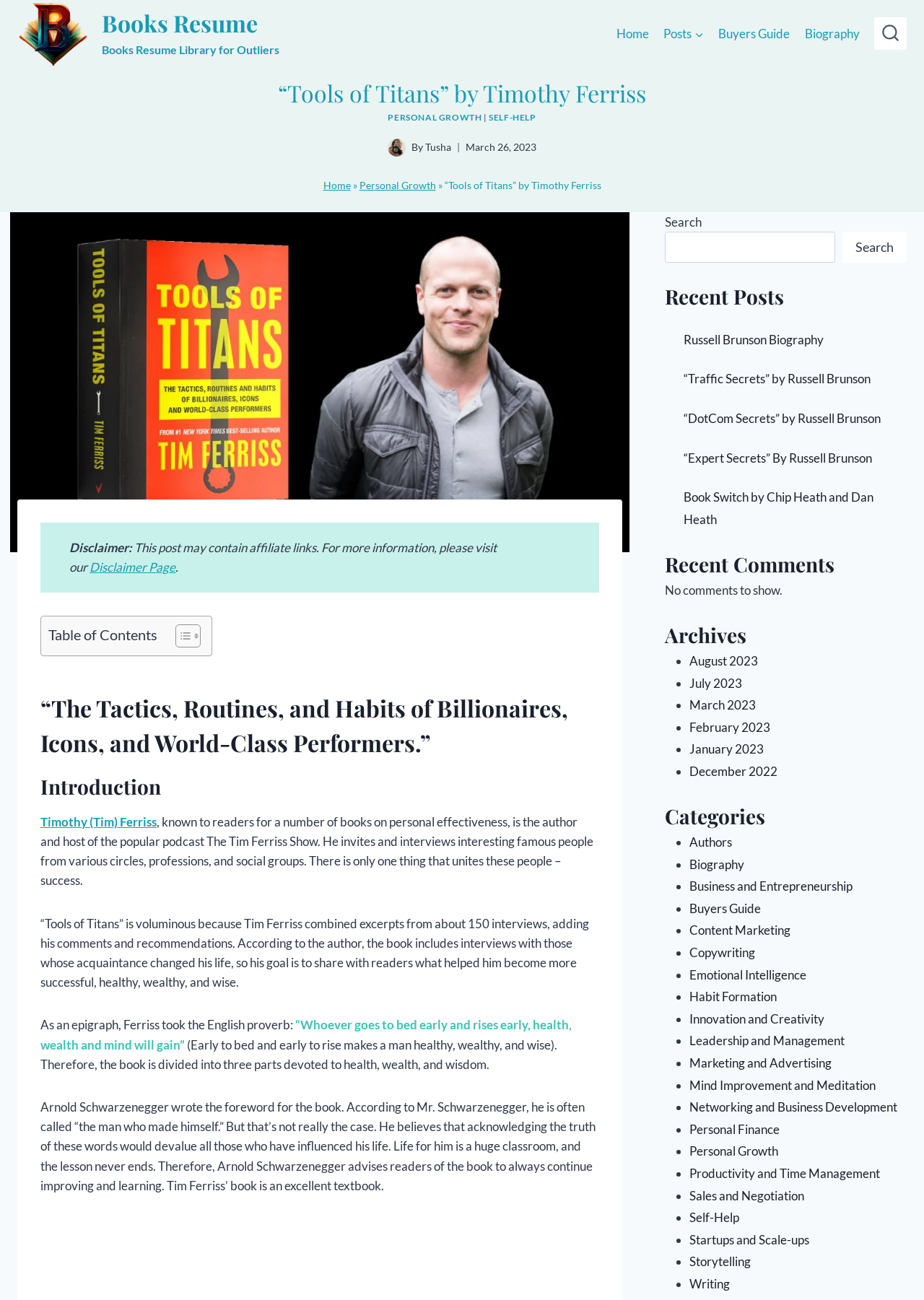Find the bounding box coordinates of the element to click in order to complete the given instruction: "Browse recent posts."

[0.72, 0.216, 0.981, 0.24]